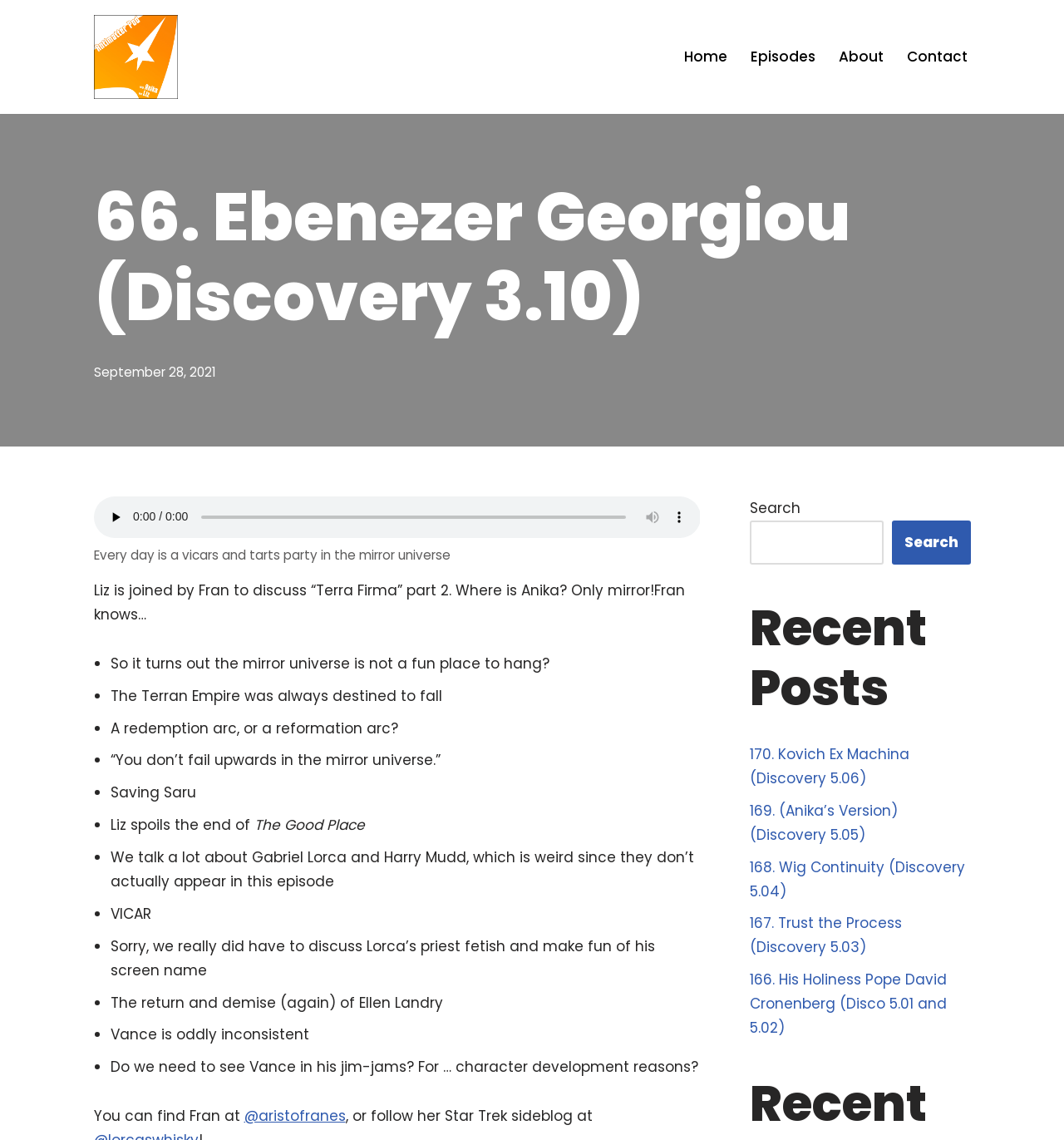Find the bounding box coordinates of the clickable area required to complete the following action: "Read the recent post '170. Kovich Ex Machina (Discovery 5.06)'".

[0.705, 0.653, 0.855, 0.691]